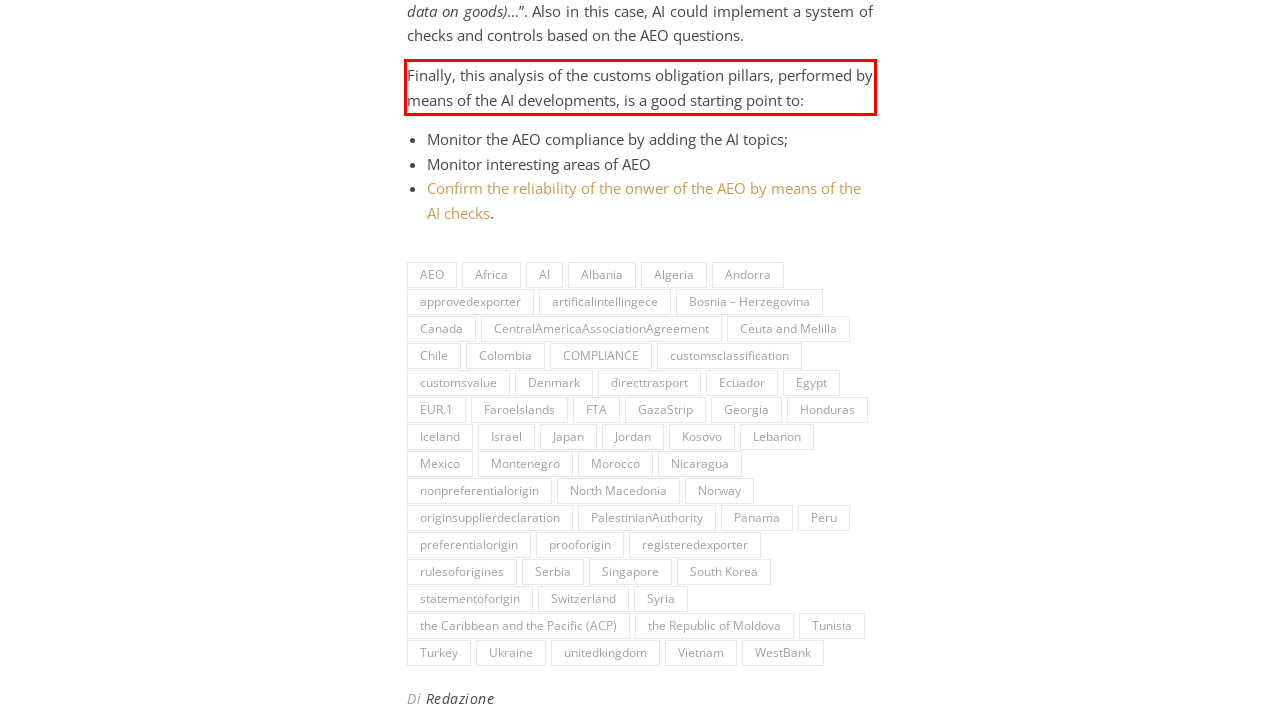Observe the screenshot of the webpage, locate the red bounding box, and extract the text content within it.

Finally, this analysis of the customs obligation pillars, performed by means of the AI developments, is a good starting point to: